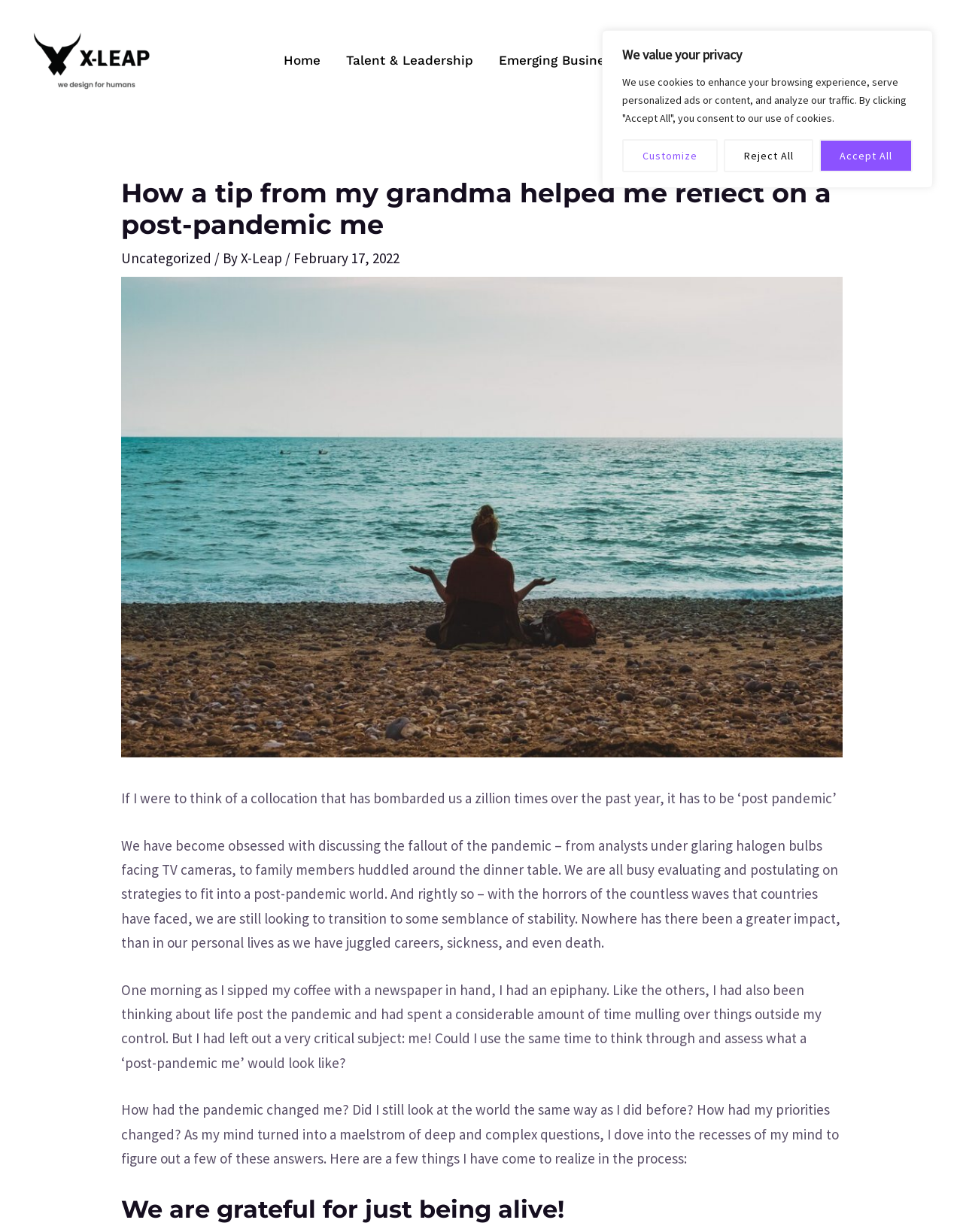Please identify the bounding box coordinates of the area that needs to be clicked to follow this instruction: "Go to the Home page".

[0.281, 0.039, 0.346, 0.059]